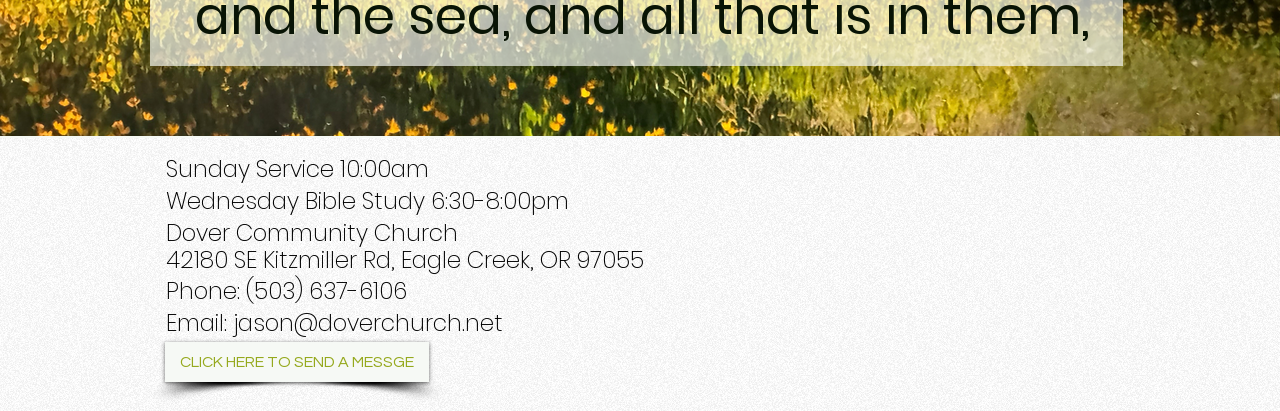Predict the bounding box of the UI element based on this description: "parent_node: Sunday Service 10:00am".

[0.523, 0.36, 0.861, 0.966]